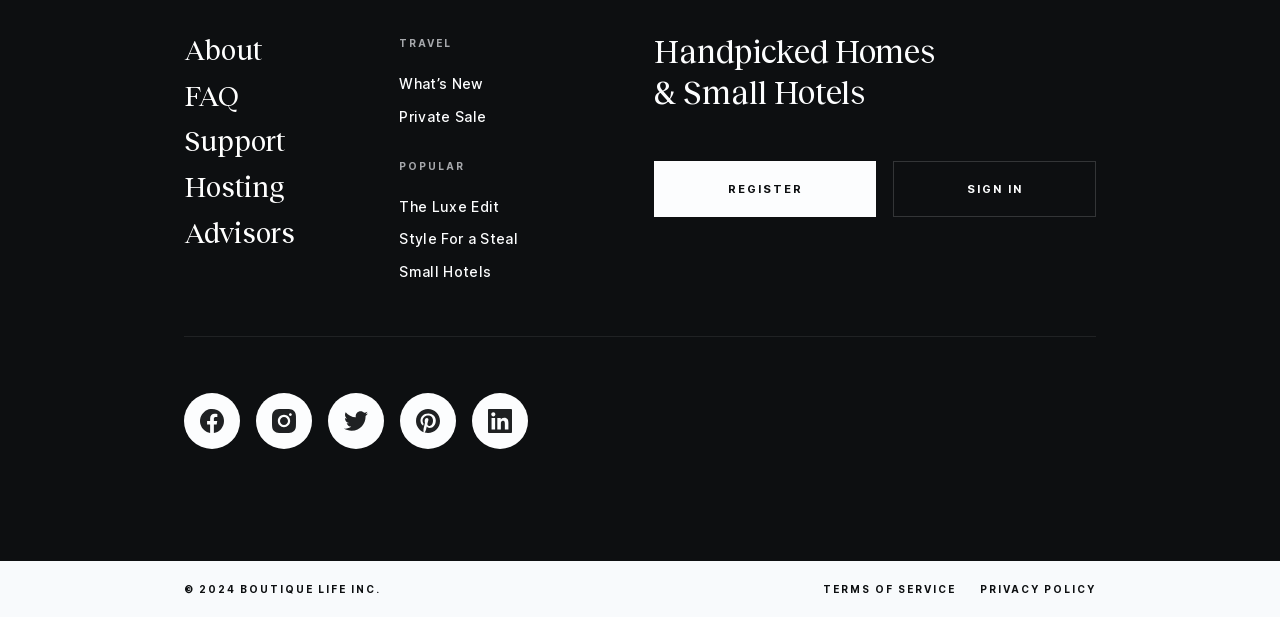Indicate the bounding box coordinates of the clickable region to achieve the following instruction: "Follow on Facebook."

[0.144, 0.636, 0.188, 0.727]